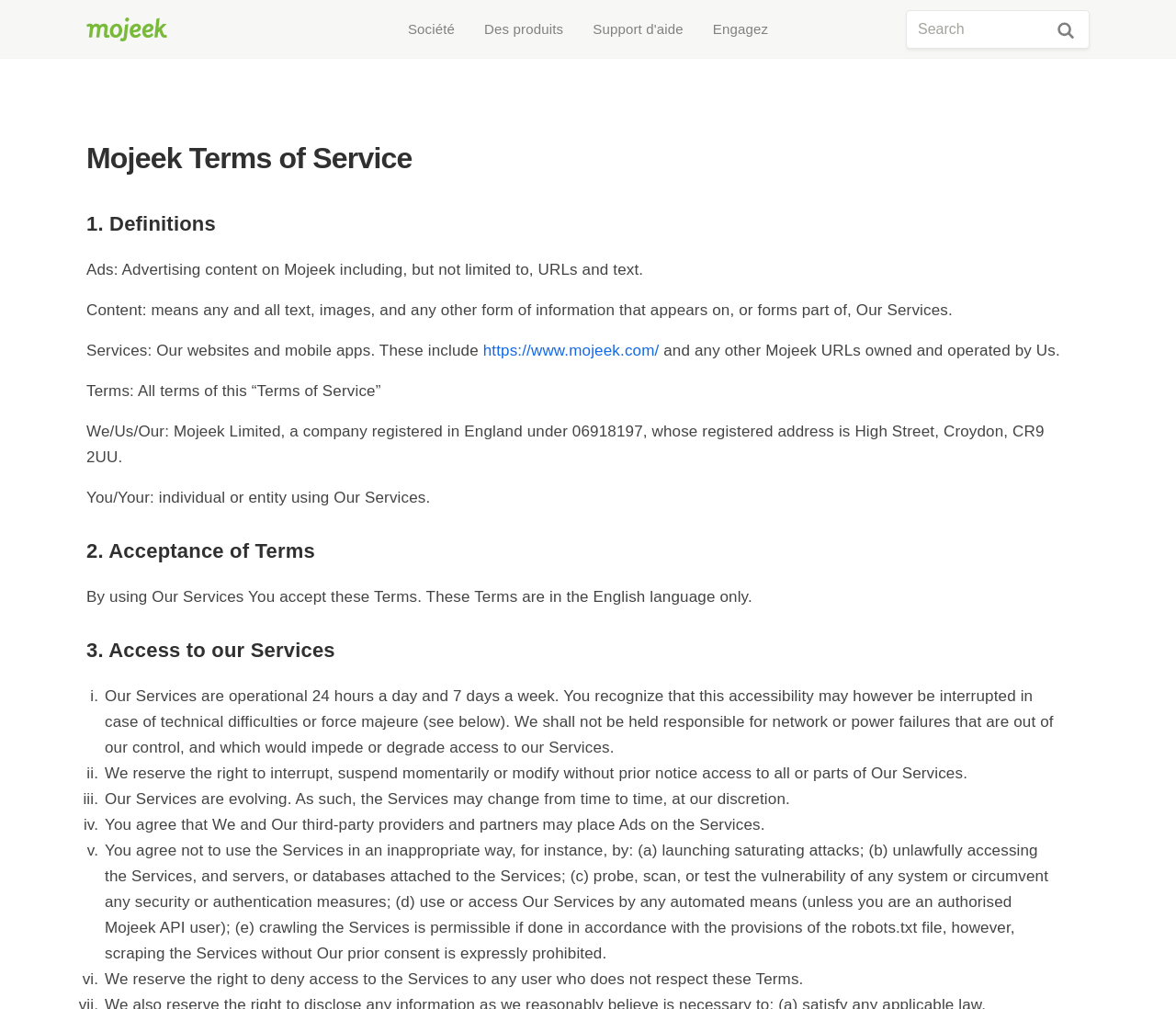What is the definition of 'Content' on this webpage?
Please use the image to deliver a detailed and complete answer.

The webpage defines 'Content' as 'means any and all text, images, and any other form of information that appears on, or forms part of, Our Services.' This indicates that 'Content' refers to any type of information, including text and images, that is part of Mojeek's services.